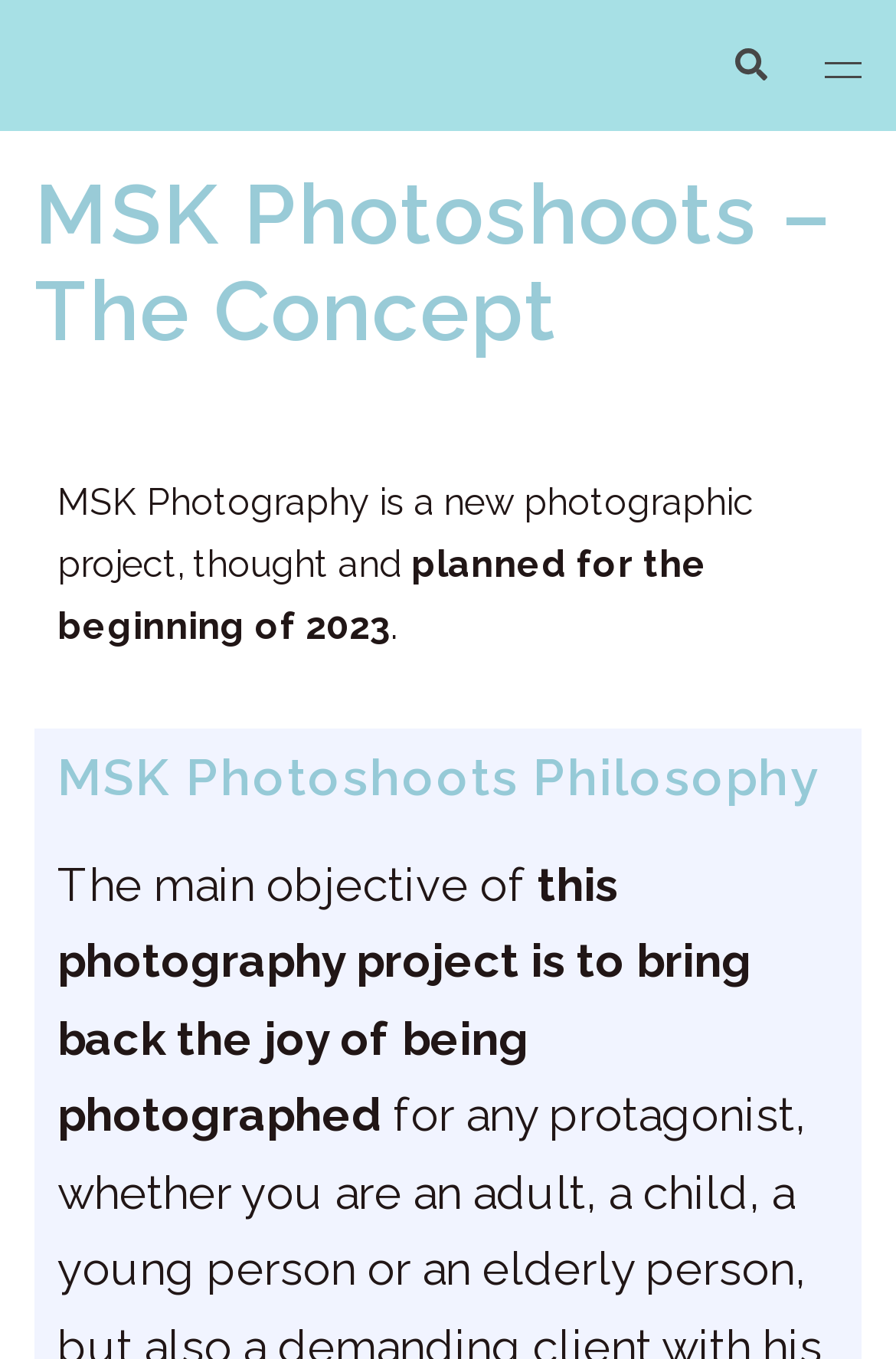Please examine the image and answer the question with a detailed explanation:
What is the year planned for the beginning of the project?

I found the answer by reading the text at the top of the webpage, which states that the project is 'planned for the beginning of 2023'.